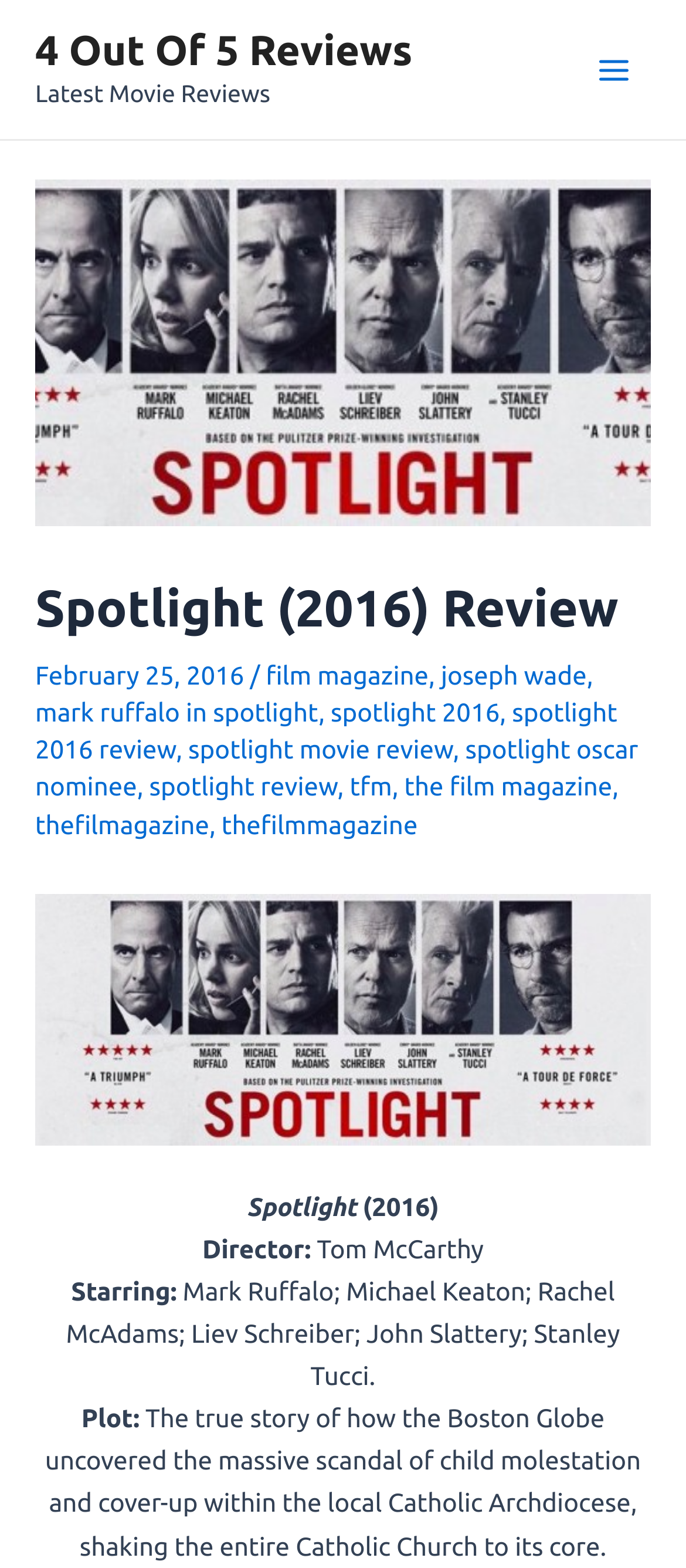Identify the bounding box coordinates of the area you need to click to perform the following instruction: "Learn about Diabetes".

None